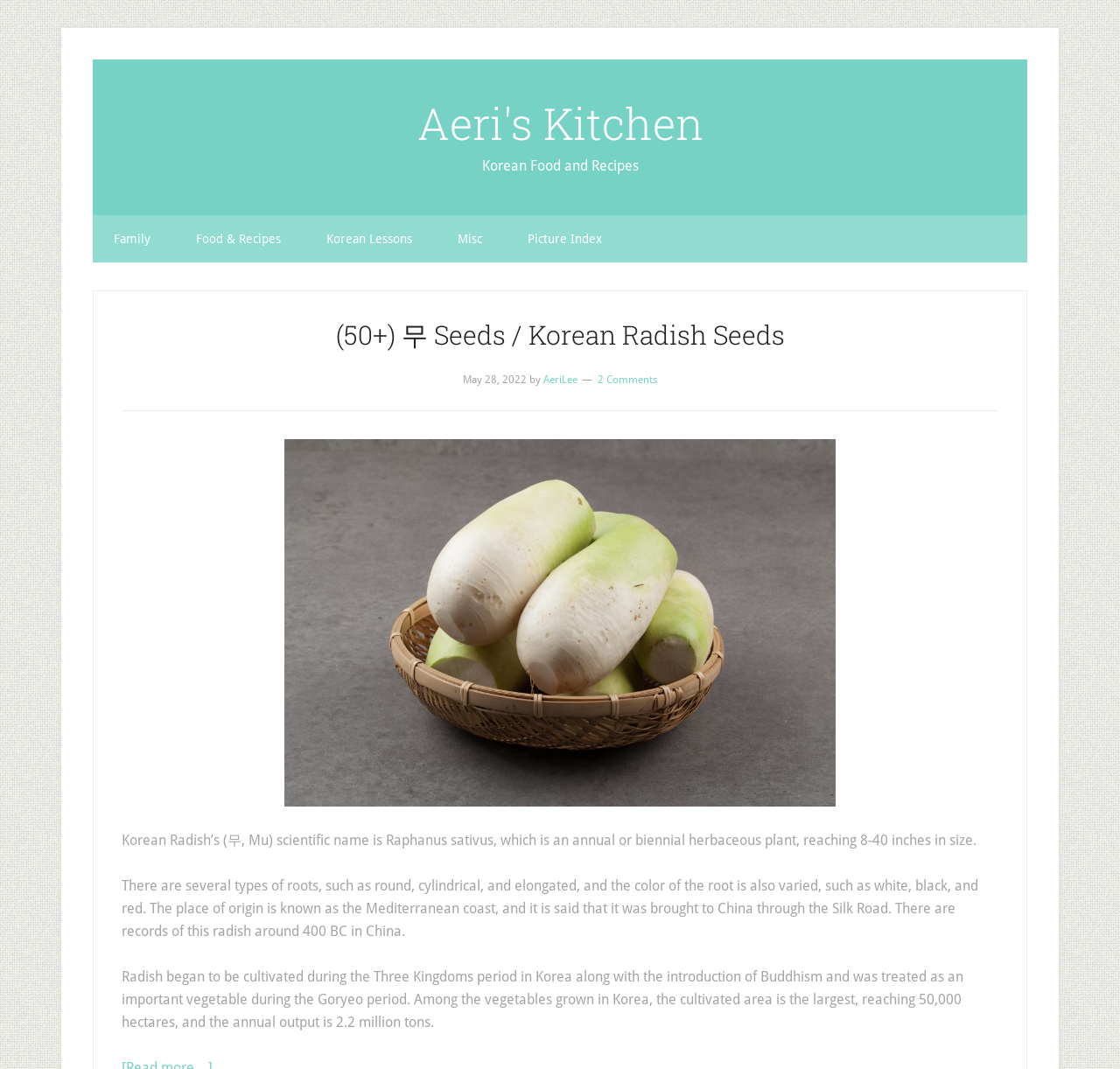What is the title of the article?
Look at the image and answer the question with a single word or phrase.

(50+) 무 Seeds / Korean Radish Seeds